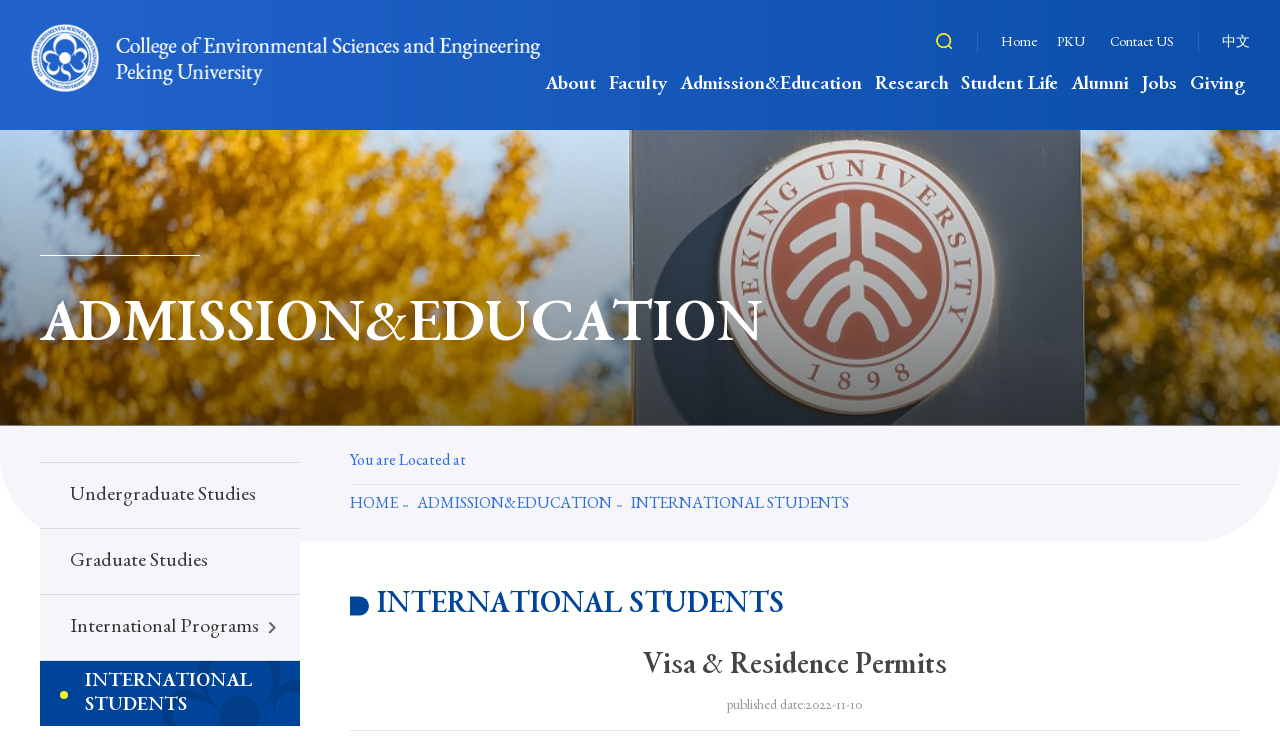What is the title of the section below the navigation menu?
Please look at the screenshot and answer in one word or a short phrase.

ADMISSION&EDUCATION